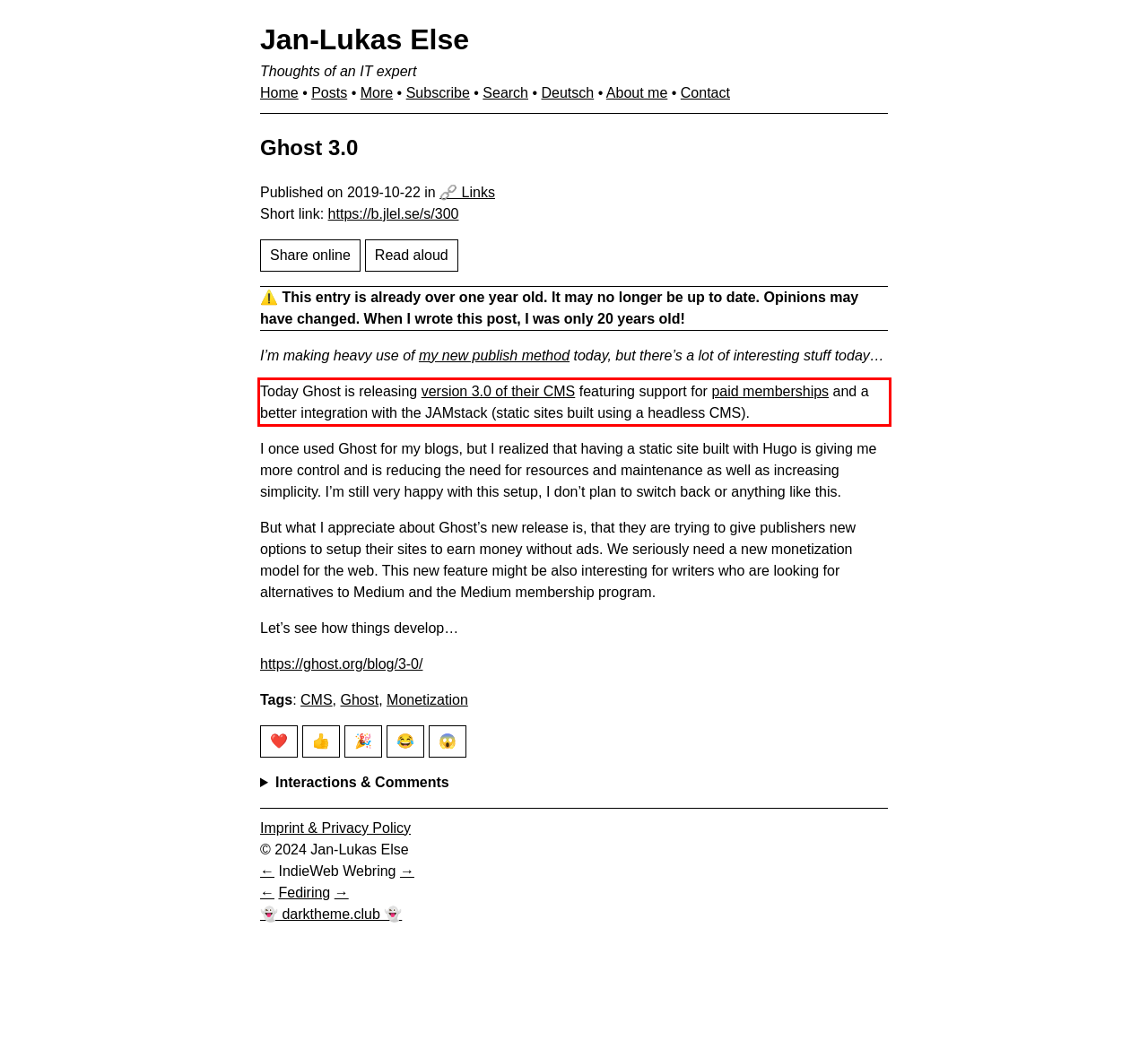Extract and provide the text found inside the red rectangle in the screenshot of the webpage.

Today Ghost is releasing version 3.0 of their CMS featuring support for paid memberships and a better integration with the JAMstack (static sites built using a headless CMS).